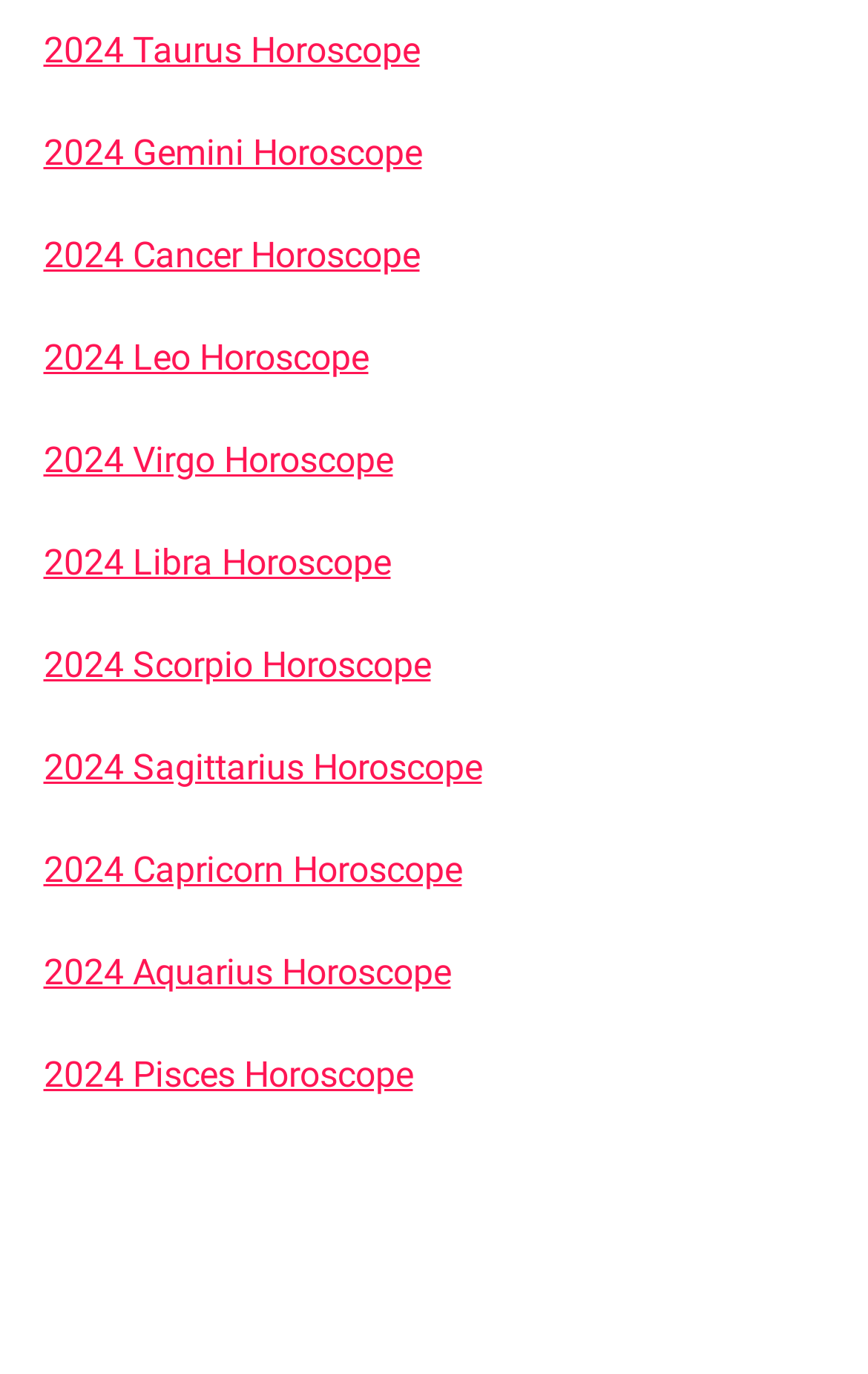Please determine the bounding box coordinates of the section I need to click to accomplish this instruction: "view 2024 Virgo Horoscope".

[0.05, 0.319, 0.453, 0.35]